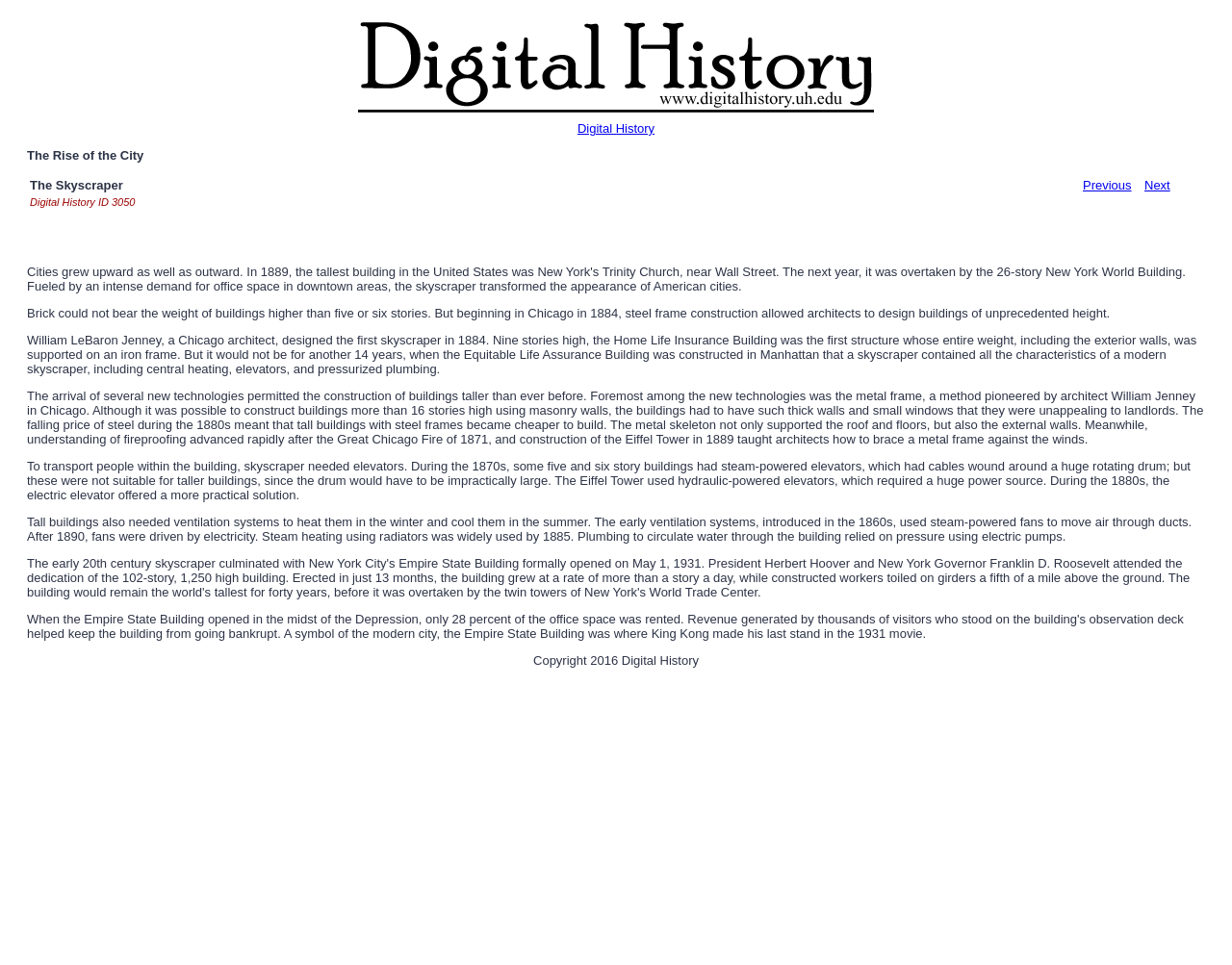Please answer the following question using a single word or phrase: 
What was the main problem with building tall buildings using masonry walls?

Thick walls and small windows